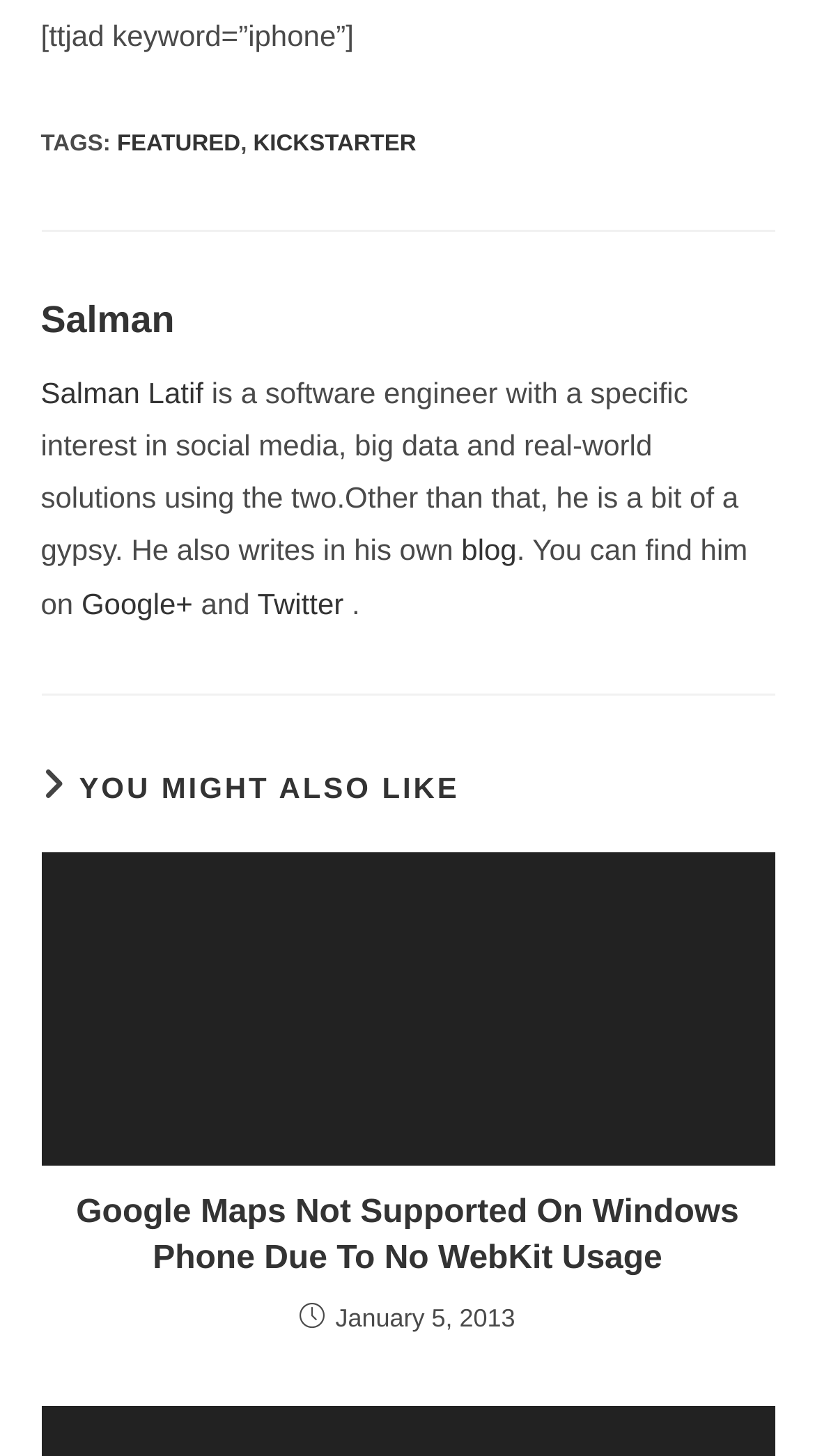Analyze the image and provide a detailed answer to the question: What social media platforms can Salman be found on?

The answer can be found in the link elements with the text 'Google+' and 'Twitter', which suggests that Salman can be found on these social media platforms.